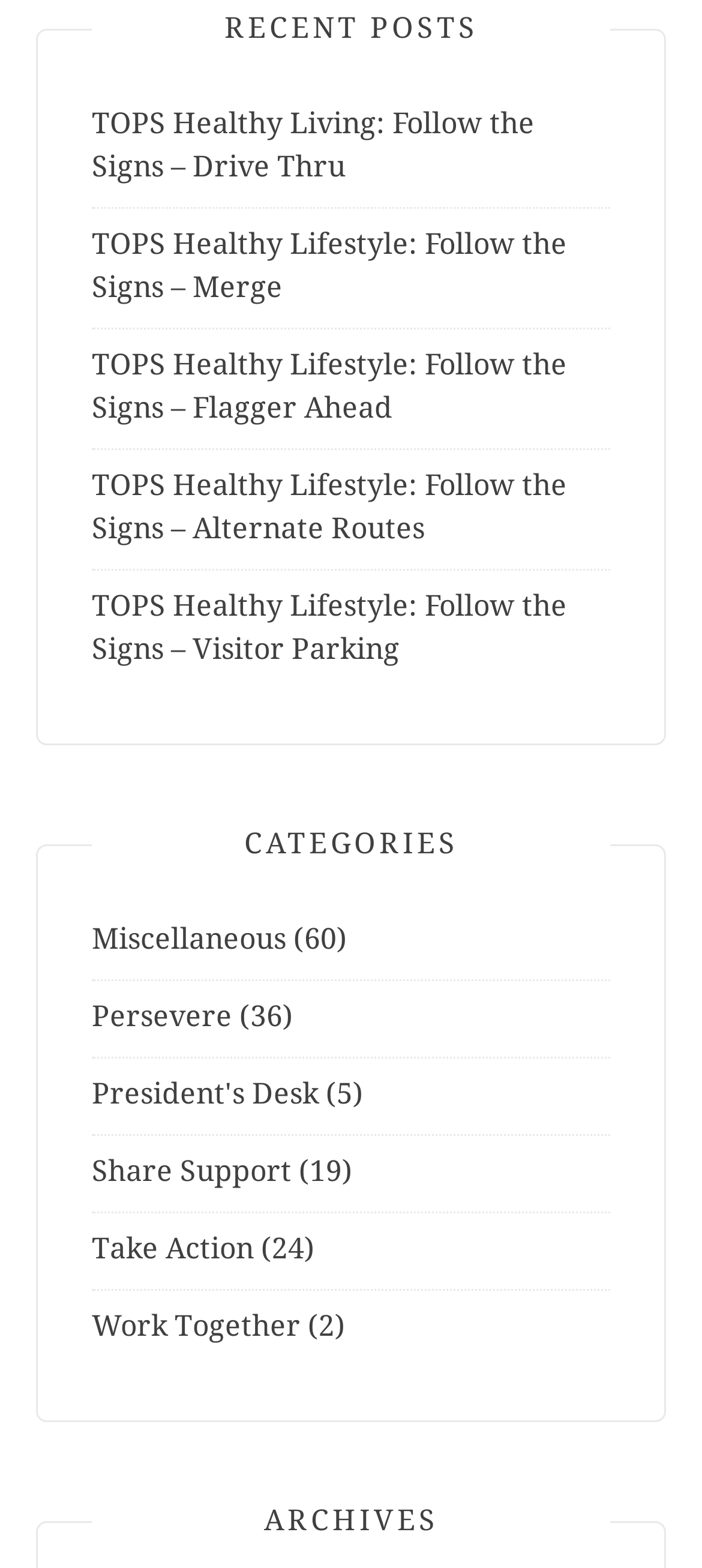Could you find the bounding box coordinates of the clickable area to complete this instruction: "visit President's Desk"?

[0.131, 0.687, 0.454, 0.709]